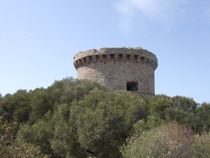What is the purpose of the crenellations on the tower?
Answer the question using a single word or phrase, according to the image.

Defensive